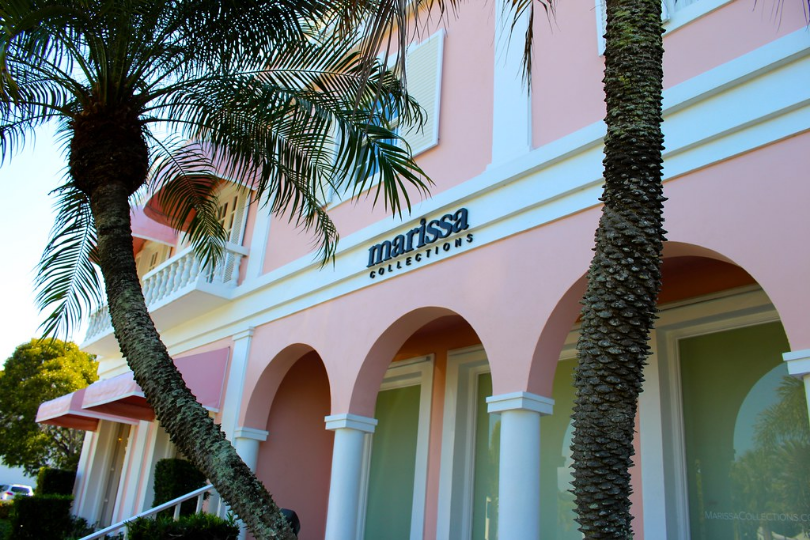Offer a detailed narrative of the image.

The image captures the vibrant storefront of Marissa Collections, a chic boutique located in Naples, Florida. The facade showcases a soft pink exterior, accentuated by elegant arches and white columns. Prominently displayed above the entrance is the name "marissa" in stylish lettering, followed by "COLLECTIONS" in a simpler font, signaling a destination for upscale fashion and jewelry. Lush palm trees frame the entrance, enhancing the tropical aesthetic and inviting atmosphere of the boutique. The overall composition reflects a blend of sophistication and charm, characteristic of the luxury shopping experience offered at this renowned establishment.